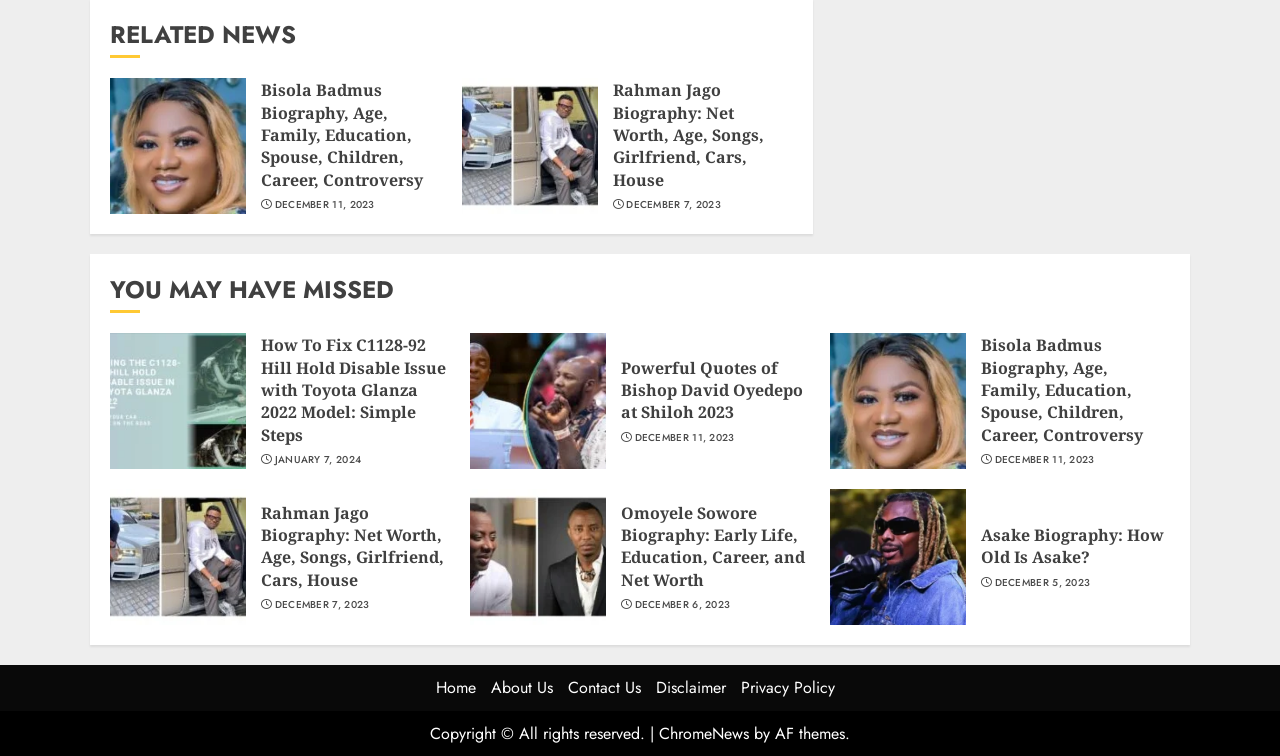Can you determine the bounding box coordinates of the area that needs to be clicked to fulfill the following instruction: "Read 'Bisola Badmus Biography'"?

[0.204, 0.105, 0.345, 0.253]